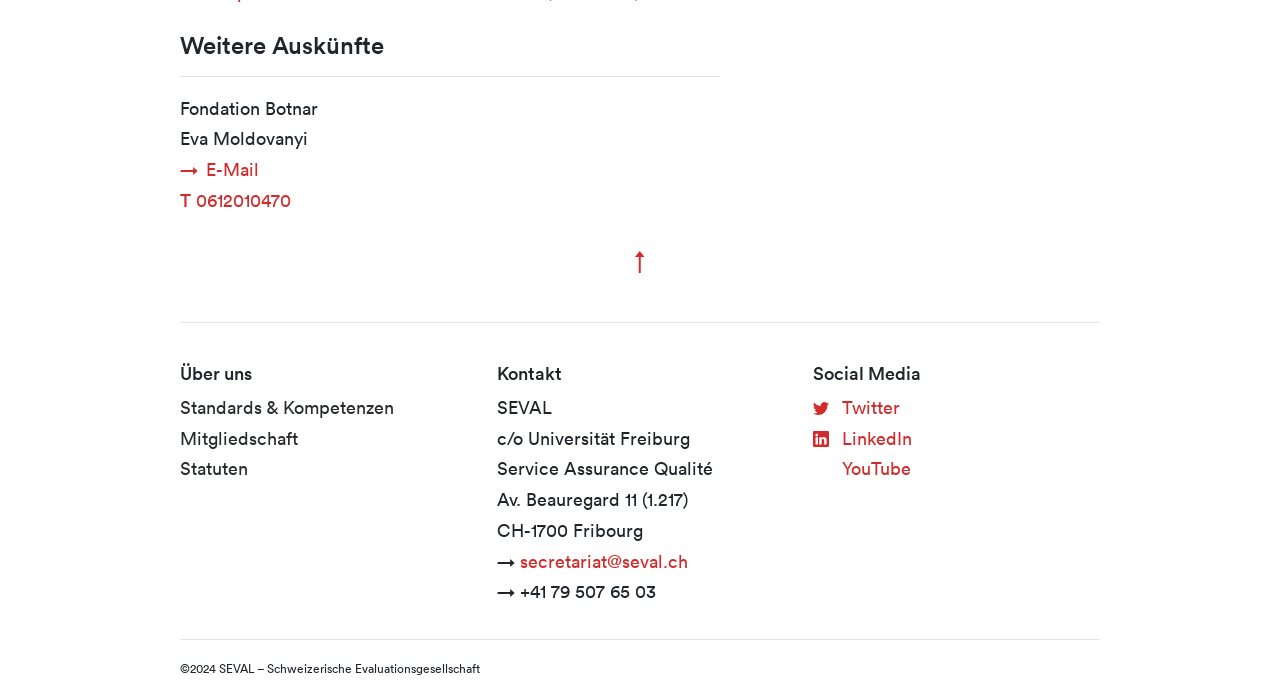Determine the bounding box coordinates (top-left x, top-left y, bottom-right x, bottom-right y) of the UI element described in the following text: Standards & Kompetenzen

[0.141, 0.576, 0.365, 0.621]